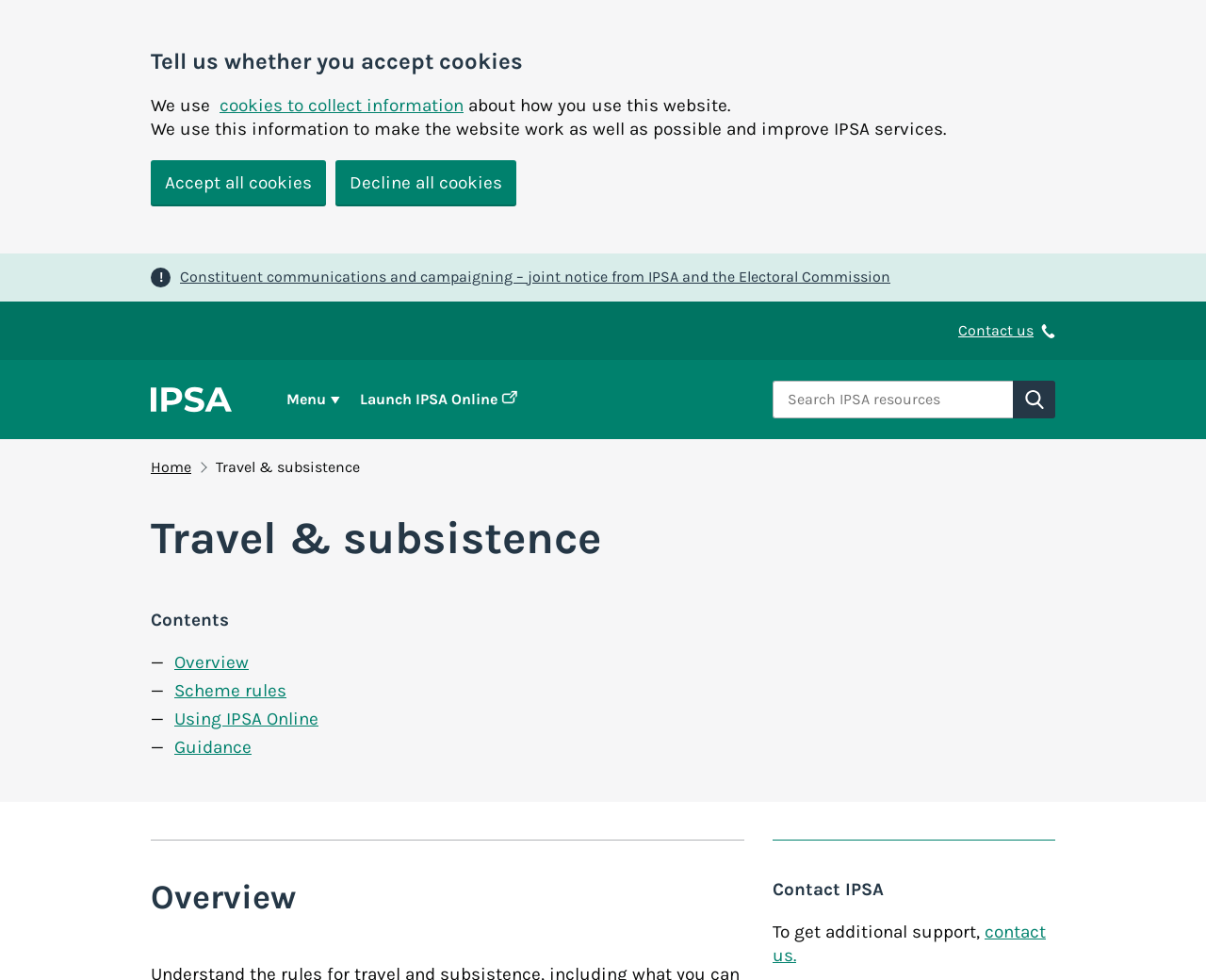How many links are in the 'Breadcrumb' navigation?
Provide an in-depth and detailed answer to the question.

The 'Breadcrumb' navigation is located below the 'Search IPSA resources' combobox and contains two links: 'Home' and 'Travel & subsistence'.